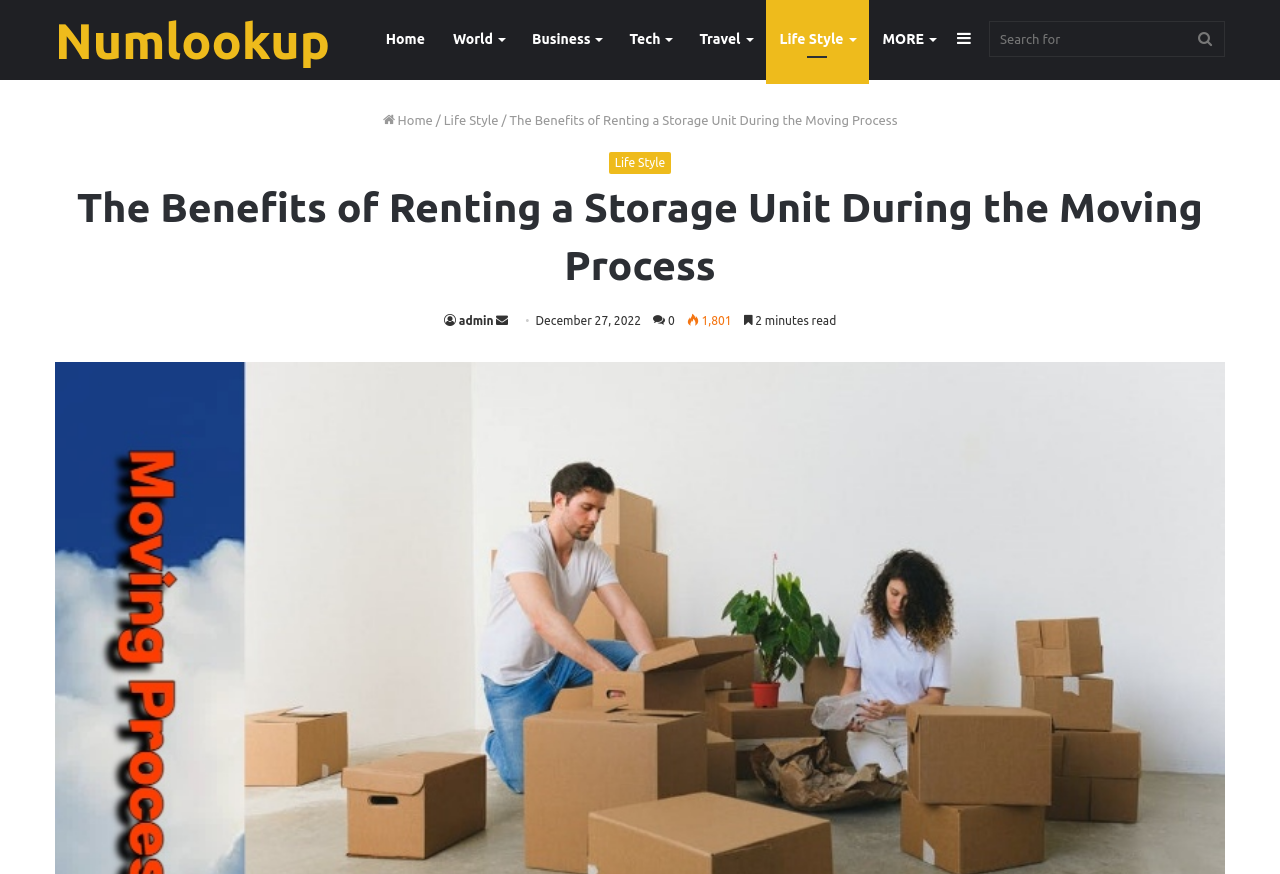What is the date of the article?
Provide a one-word or short-phrase answer based on the image.

December 27, 2022